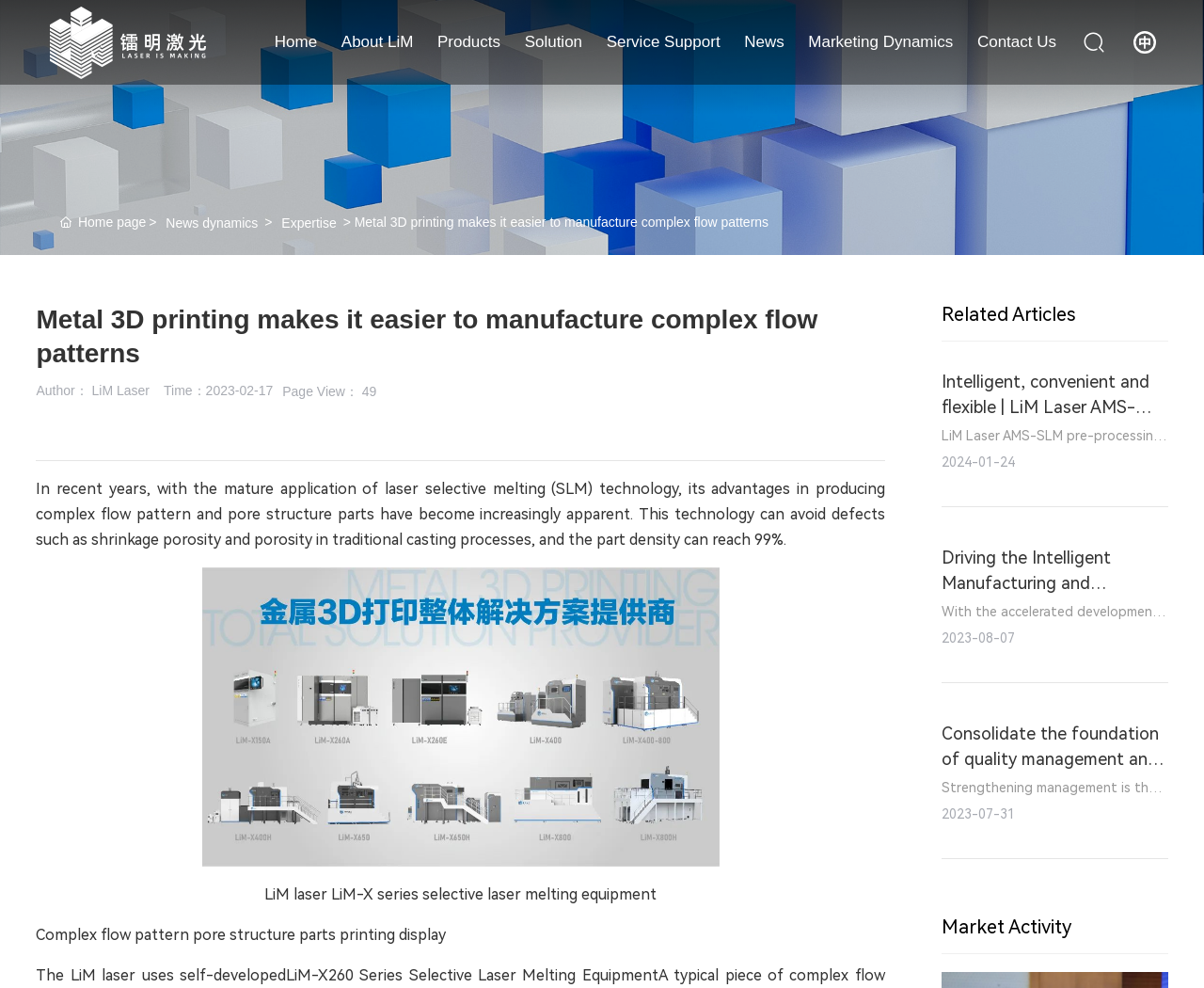Please identify the bounding box coordinates of the area that needs to be clicked to follow this instruction: "Input your email".

None